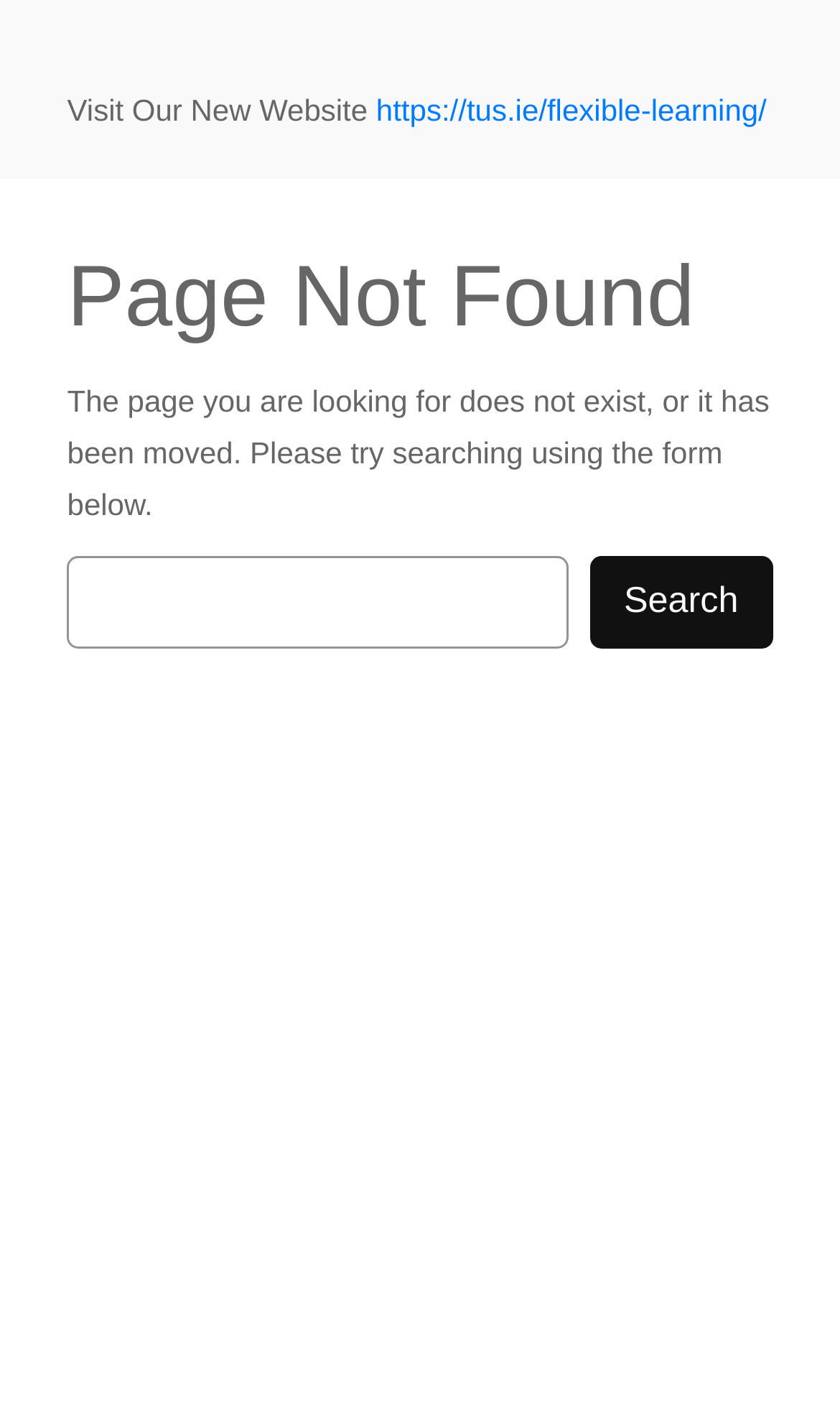Using the description "parent_node: Search name="s"", locate and provide the bounding box of the UI element.

[0.08, 0.39, 0.676, 0.456]